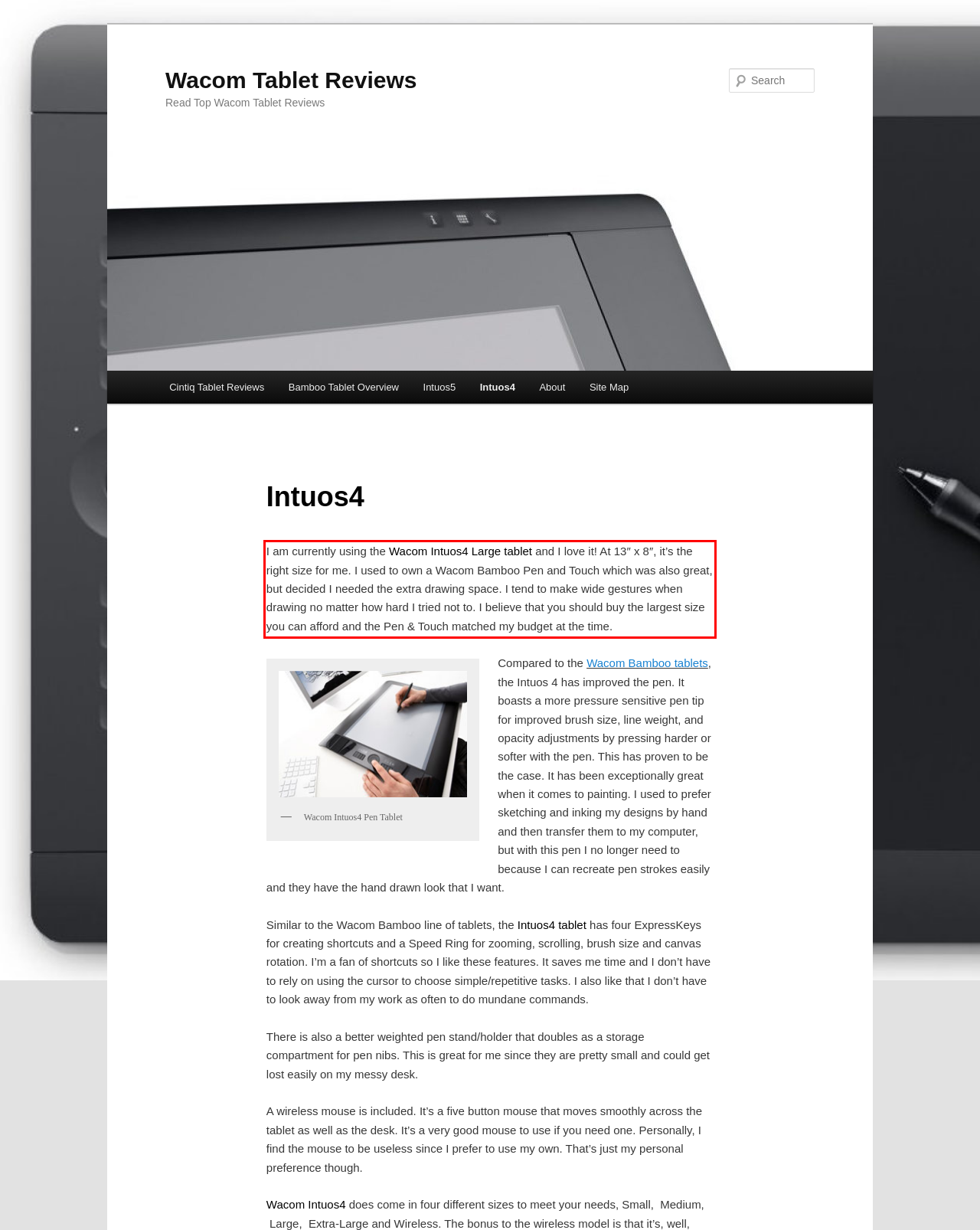Given a webpage screenshot, locate the red bounding box and extract the text content found inside it.

I am currently using the Wacom Intuos4 Large tablet and I love it! At 13″ x 8″, it’s the right size for me. I used to own a Wacom Bamboo Pen and Touch which was also great, but decided I needed the extra drawing space. I tend to make wide gestures when drawing no matter how hard I tried not to. I believe that you should buy the largest size you can afford and the Pen & Touch matched my budget at the time.